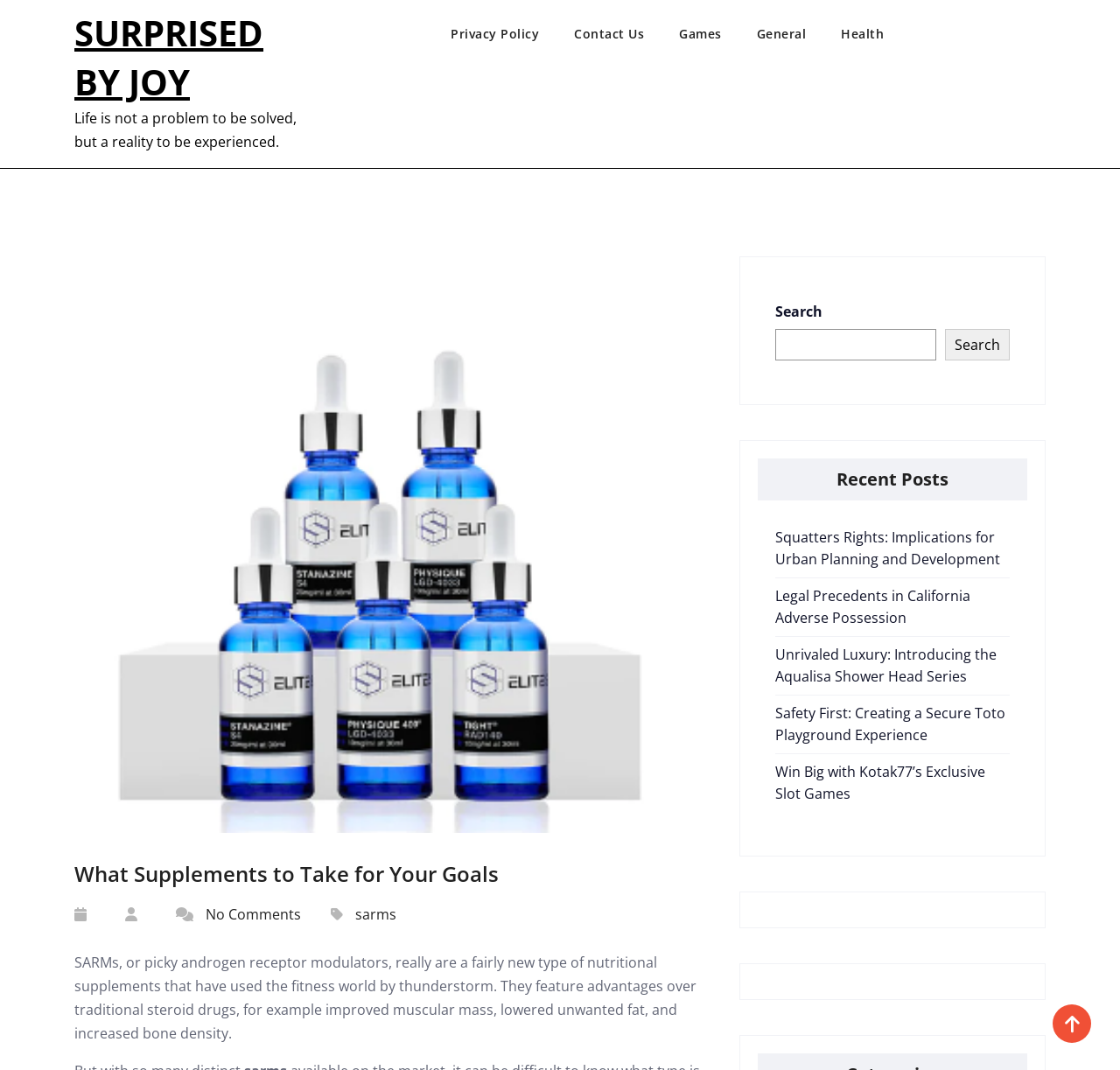Please identify the bounding box coordinates for the region that you need to click to follow this instruction: "Search for something".

[0.677, 0.257, 0.917, 0.362]